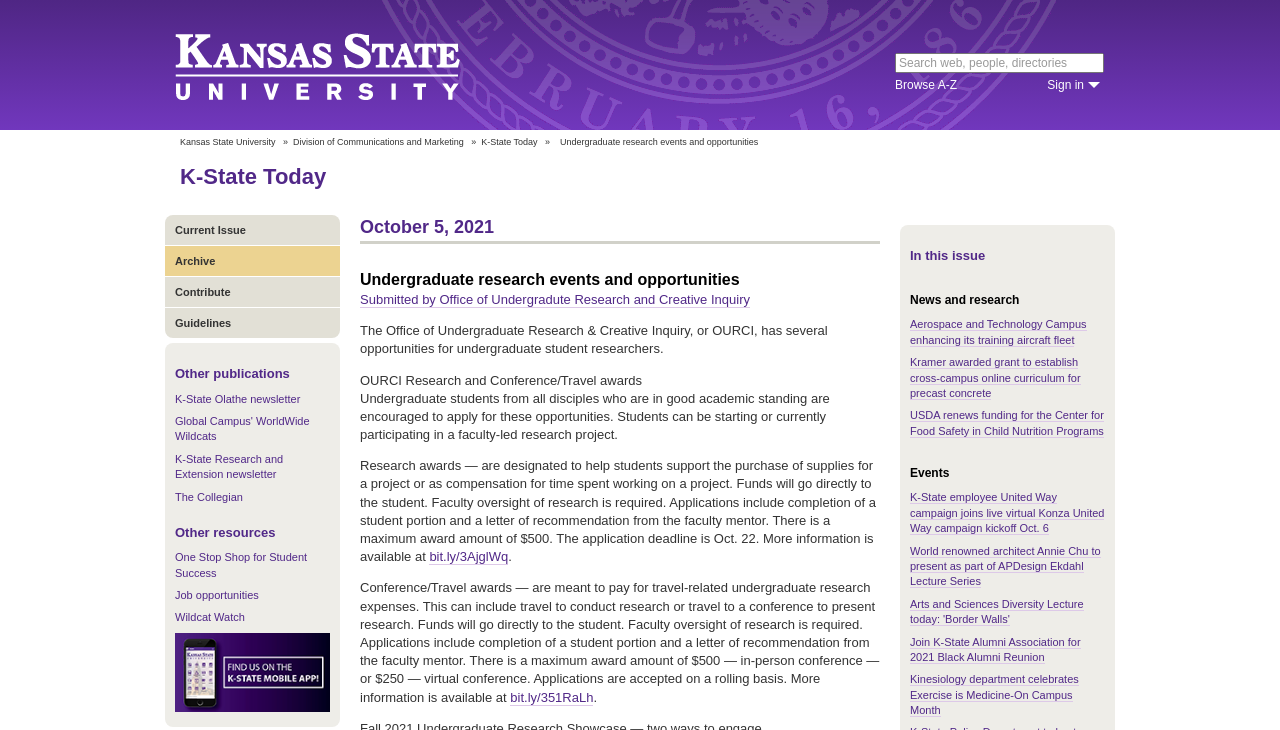Using floating point numbers between 0 and 1, provide the bounding box coordinates in the format (top-left x, top-left y, bottom-right x, bottom-right y). Locate the UI element described here: K-State Today

[0.376, 0.188, 0.42, 0.201]